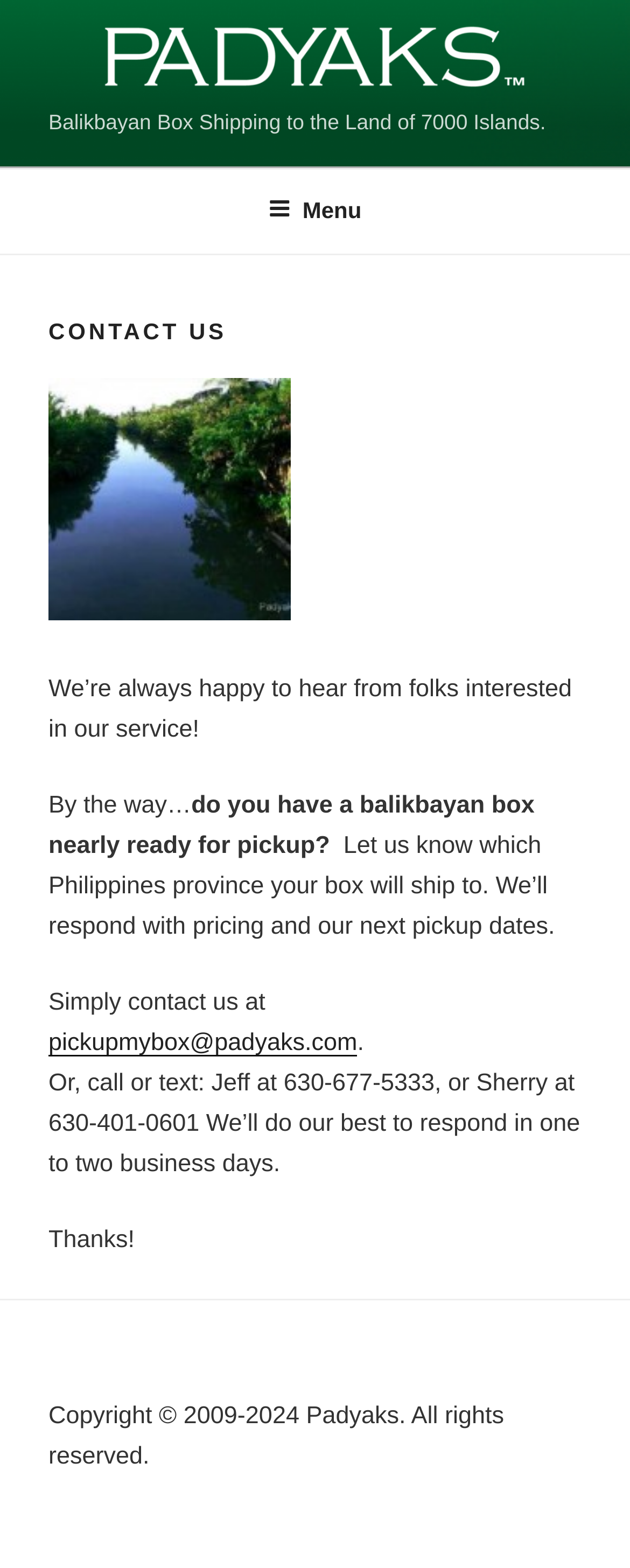What is the purpose of the webpage?
Using the image, answer in one word or phrase.

To contact Padyaks